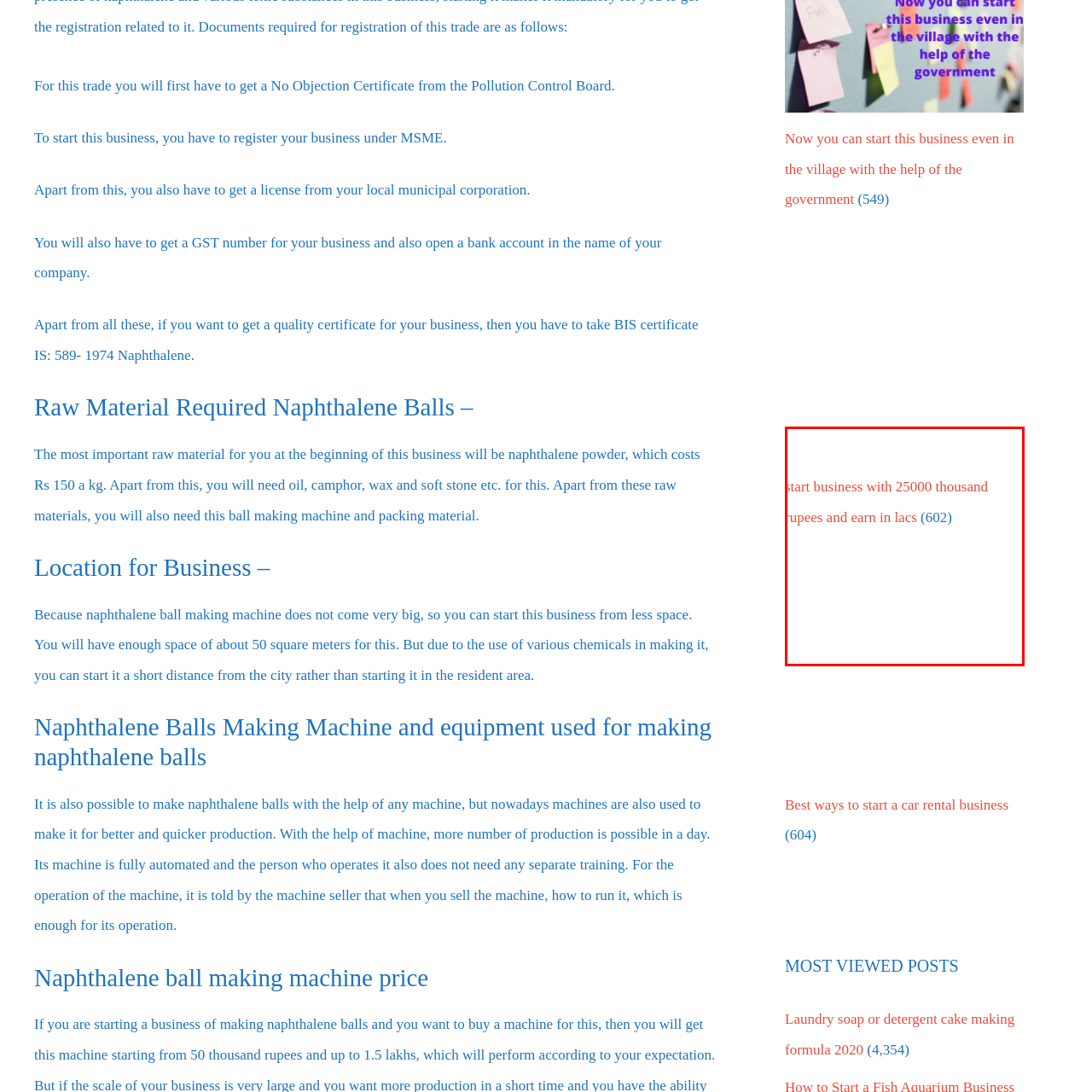Pay attention to the area highlighted by the red boundary and answer the question with a single word or short phrase: 
Who is the target audience for this message?

Aspiring entrepreneurs